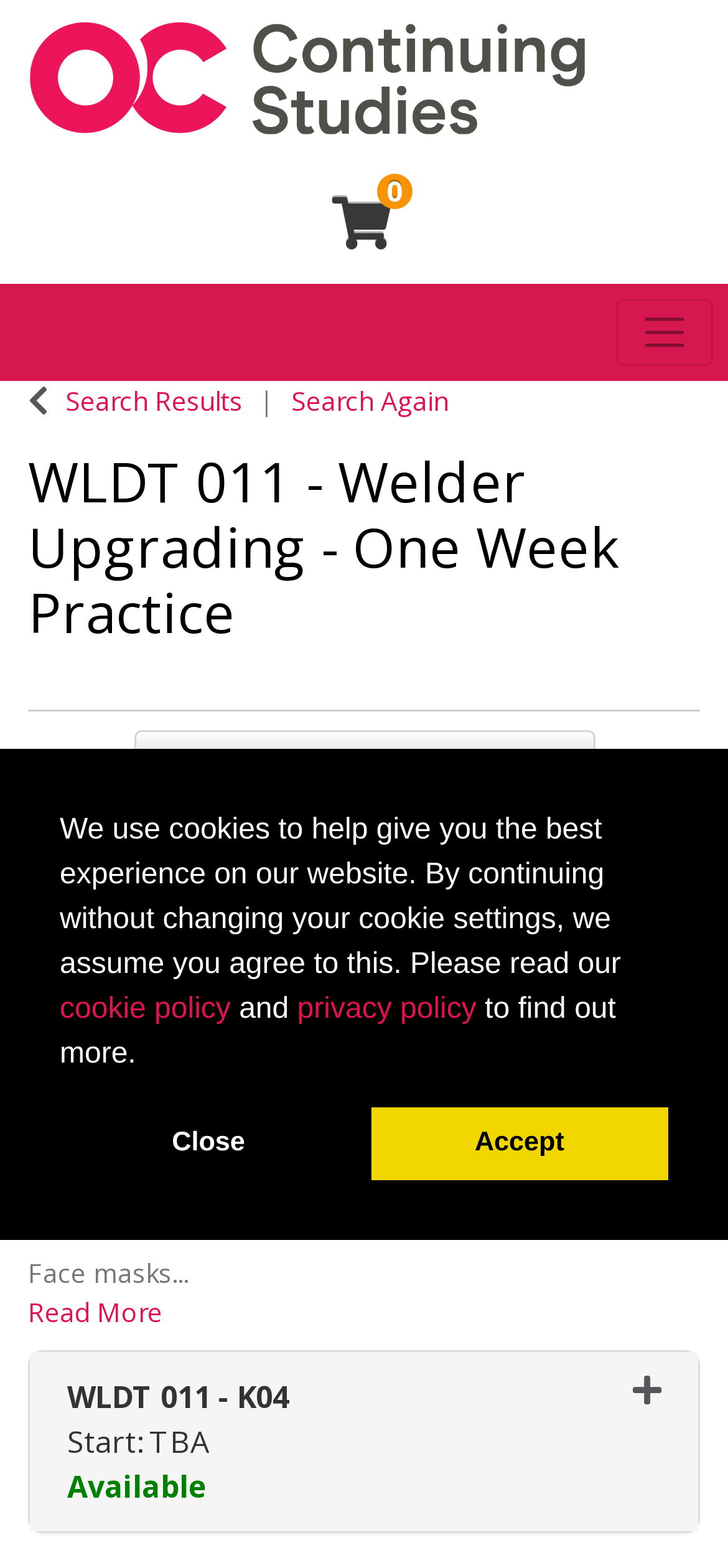Answer the question briefly using a single word or phrase: 
What is the course name?

WLDT 011